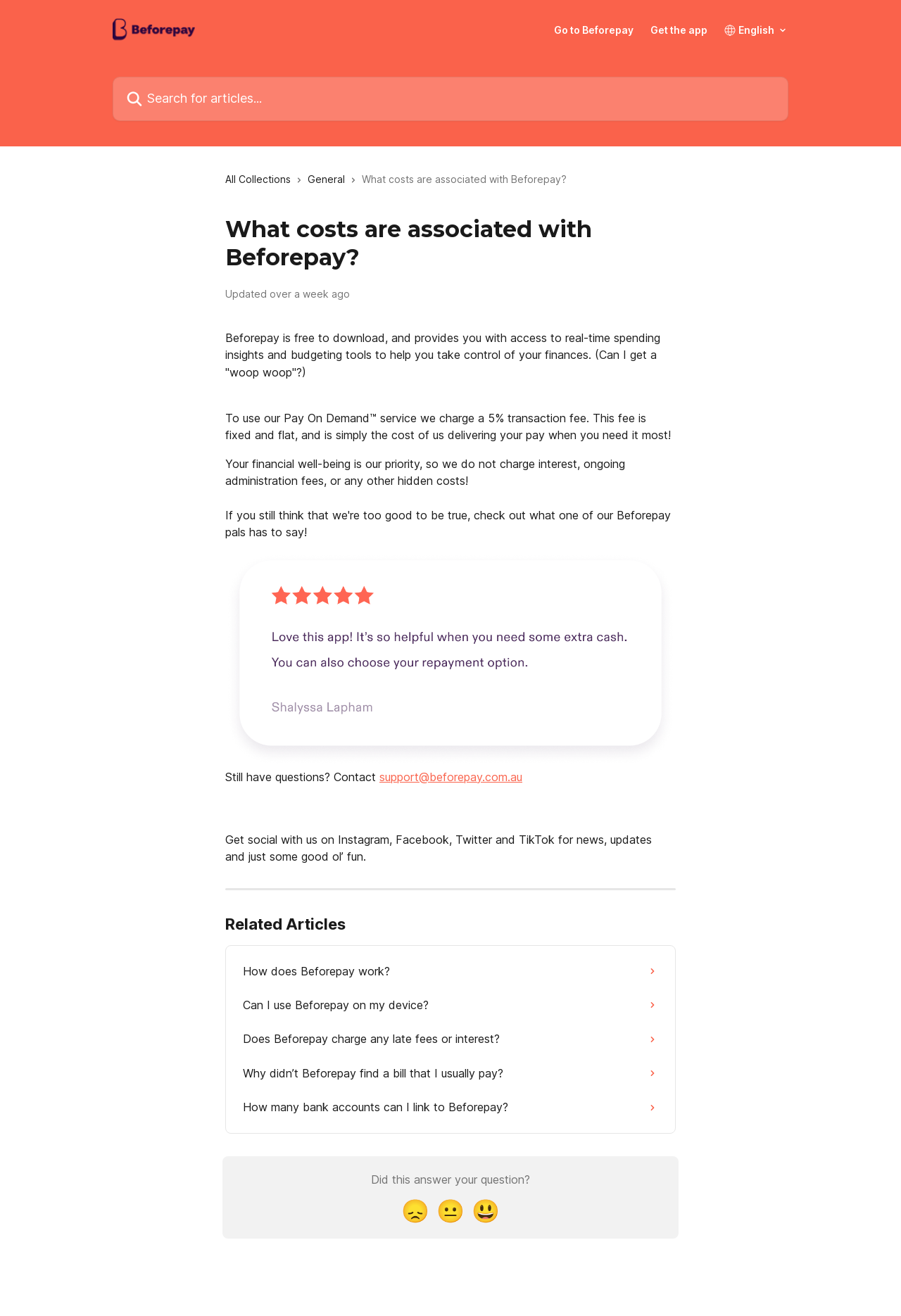Can you identify the bounding box coordinates of the clickable region needed to carry out this instruction: 'Open search'? The coordinates should be four float numbers within the range of 0 to 1, stated as [left, top, right, bottom].

None